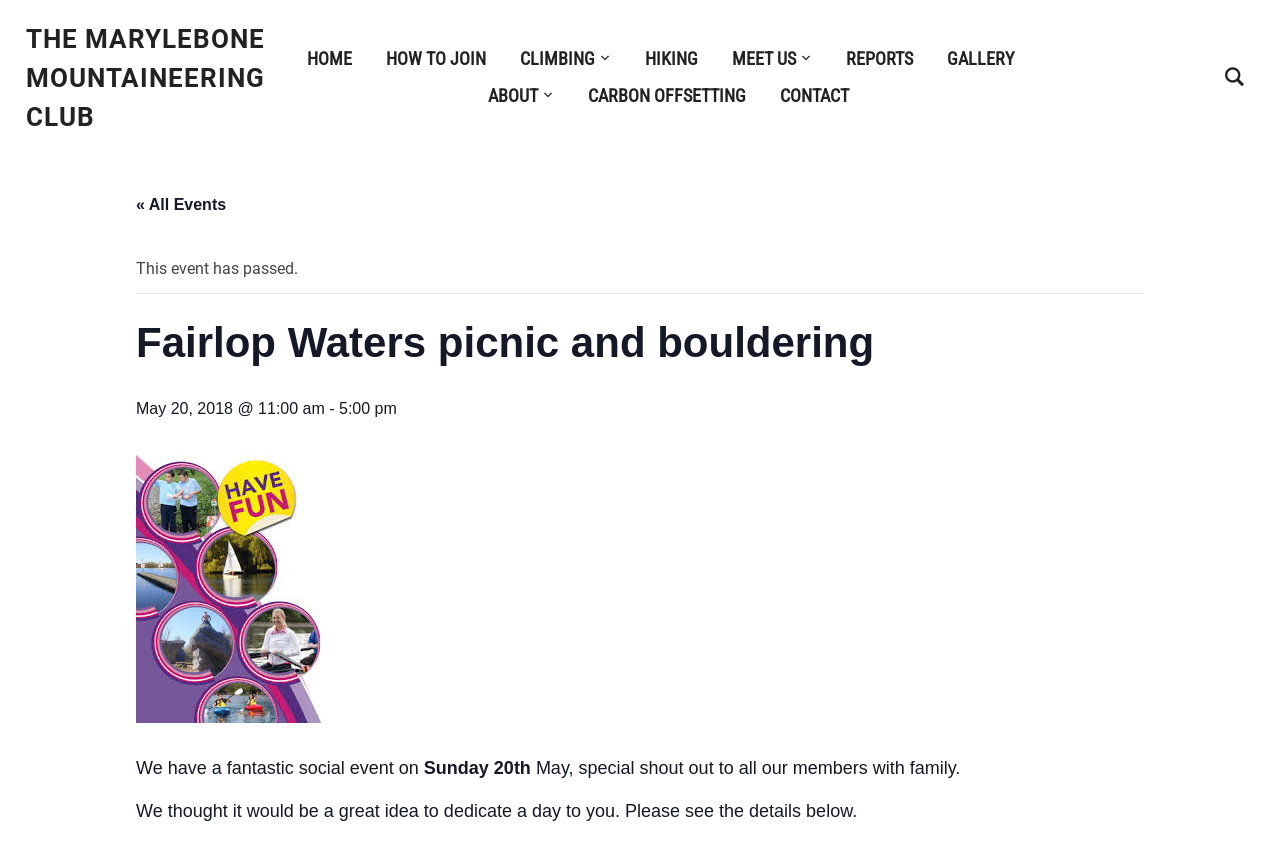Create an elaborate caption that covers all aspects of the webpage.

The webpage is about an event organized by The Marylebone Mountaineering Club, specifically a picnic and bouldering event at Fairlop Waters. 

At the top of the page, there is a large heading with the club's name, "THE MARYLEBONE MOUNTAINEERING CLUB", which is also a link. Below this, there is a row of links, including "HOME", "HOW TO JOIN", "CLIMBING", "HIKING", "MEET US", "REPORTS", "GALLERY", and "ABOUT". 

On the right side of the page, there is a search button. Below the row of links, there is another row of links, including "CARBON OFFSETTING" and "CONTACT". 

The main content of the page is about the event, with a heading "Fairlop Waters picnic and bouldering" and a subheading "May 20, 2018 @ 11:00 am - 5:00 pm". There is a notice that "This event has passed." 

The event description is divided into several paragraphs. The first paragraph starts with "We have a fantastic social event on" and continues to the next line "Sunday 20th May, special shout out to all our members with family." The second paragraph starts with "We thought it would be a great idea to dedicate a day to you. Please see the details below." 

There is also a link to "« All Events" at the top left of the event description.